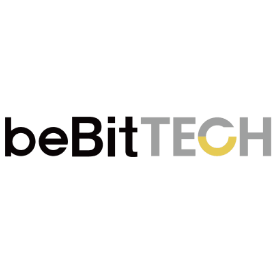Give an in-depth description of what is happening in the image.

The image features the logo of "beBitTECH," showcasing a modern design that combines a bold typeface with a distinctive color palette. The word "beBit" is presented in a strong, solid style, while "TECH" is stylized in a lighter font, emphasizing the company's focus on technology. The logo is likely representative of a brand involved in IT services, software development, or tech consulting, indicating a commitment to innovation and excellence in the tech industry. This image fits within the broader context of a professional website, highlighting partnerships or services in technological advancements.